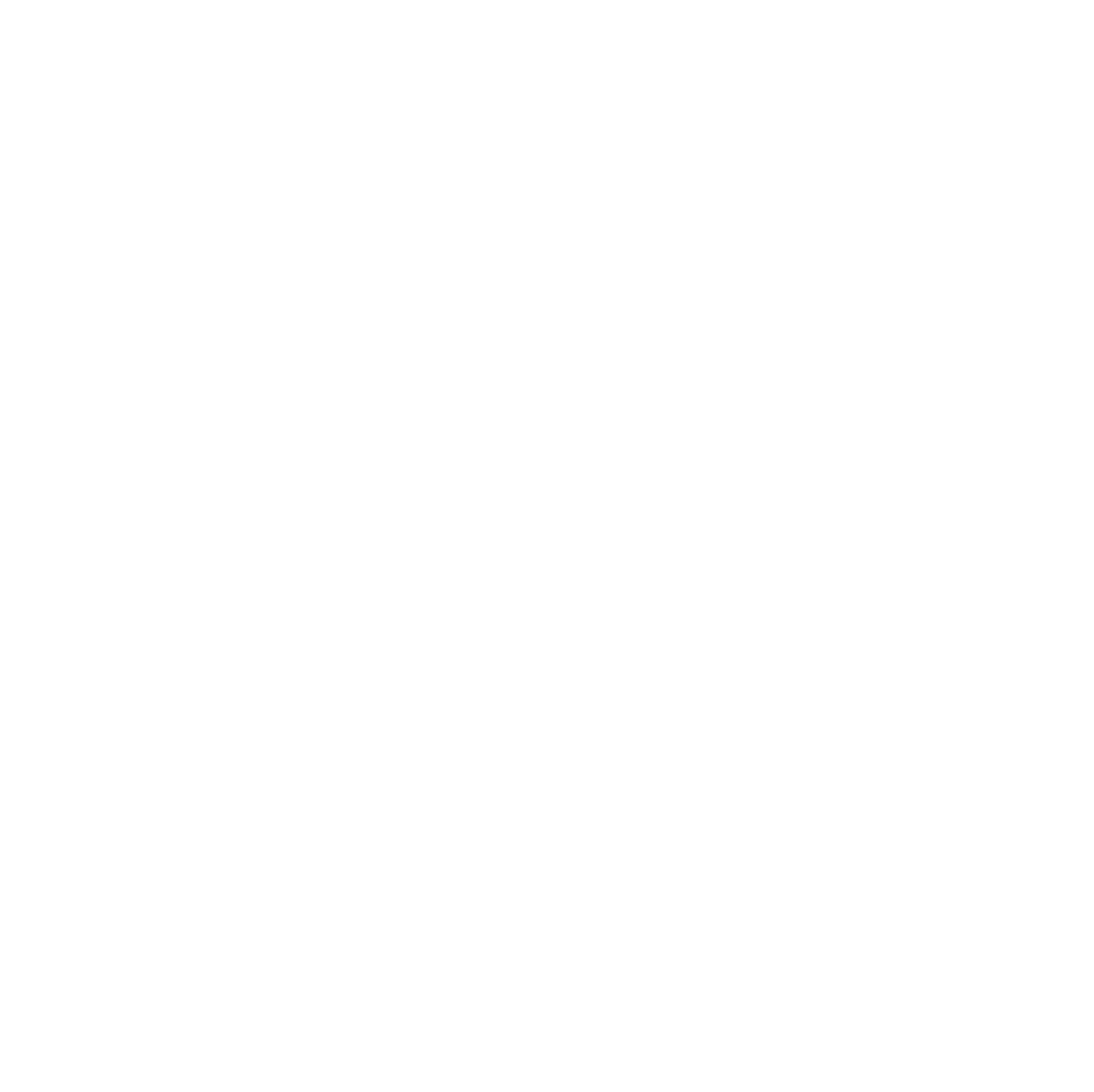Please determine the bounding box coordinates for the UI element described as: "Privacy Policy".

[0.466, 0.965, 0.546, 0.979]